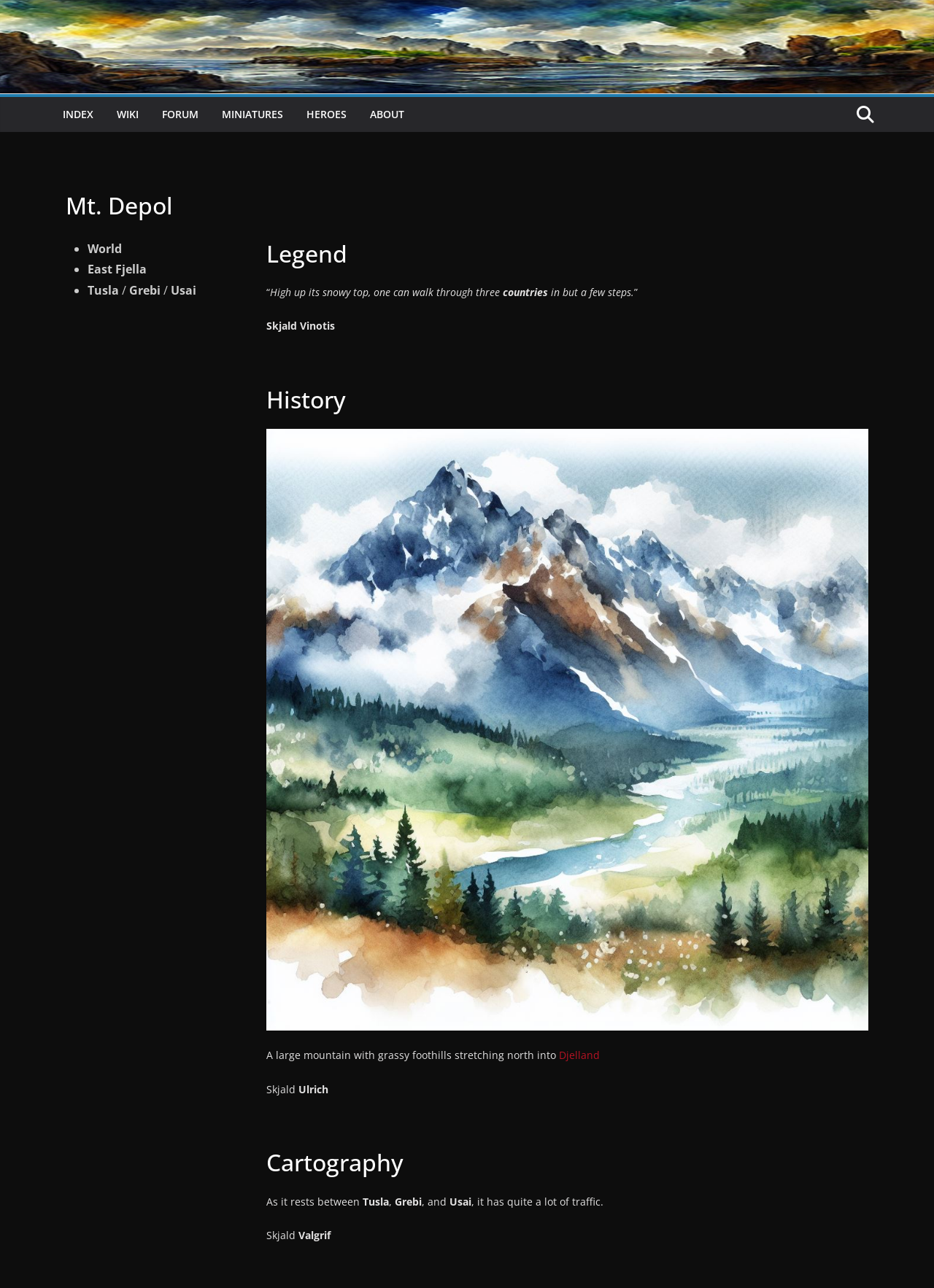Determine the bounding box coordinates for the HTML element described here: "East Fjella".

[0.094, 0.203, 0.157, 0.215]